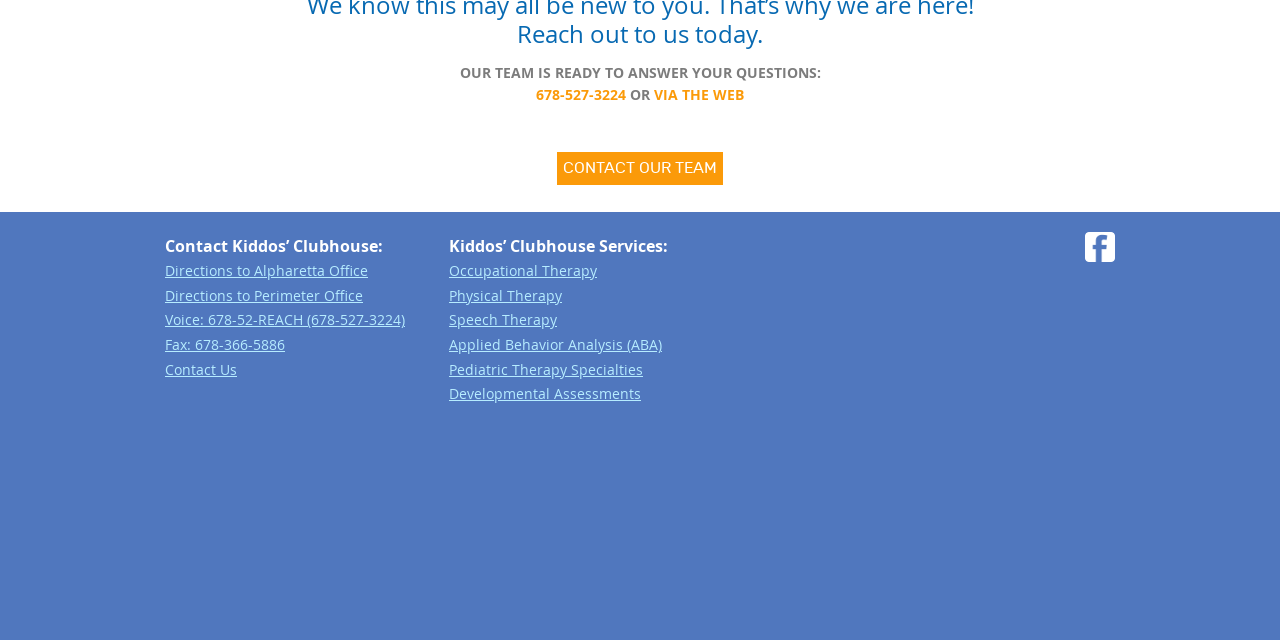Please determine the bounding box coordinates for the UI element described as: "Applied Behavior Analysis (ABA)".

[0.351, 0.523, 0.517, 0.553]